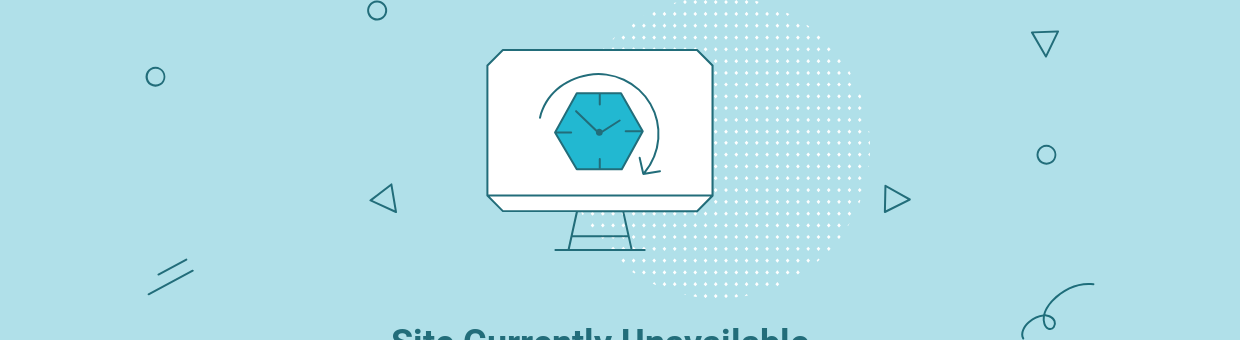What is the dominant color of the background?
Give a one-word or short phrase answer based on the image.

Light blue